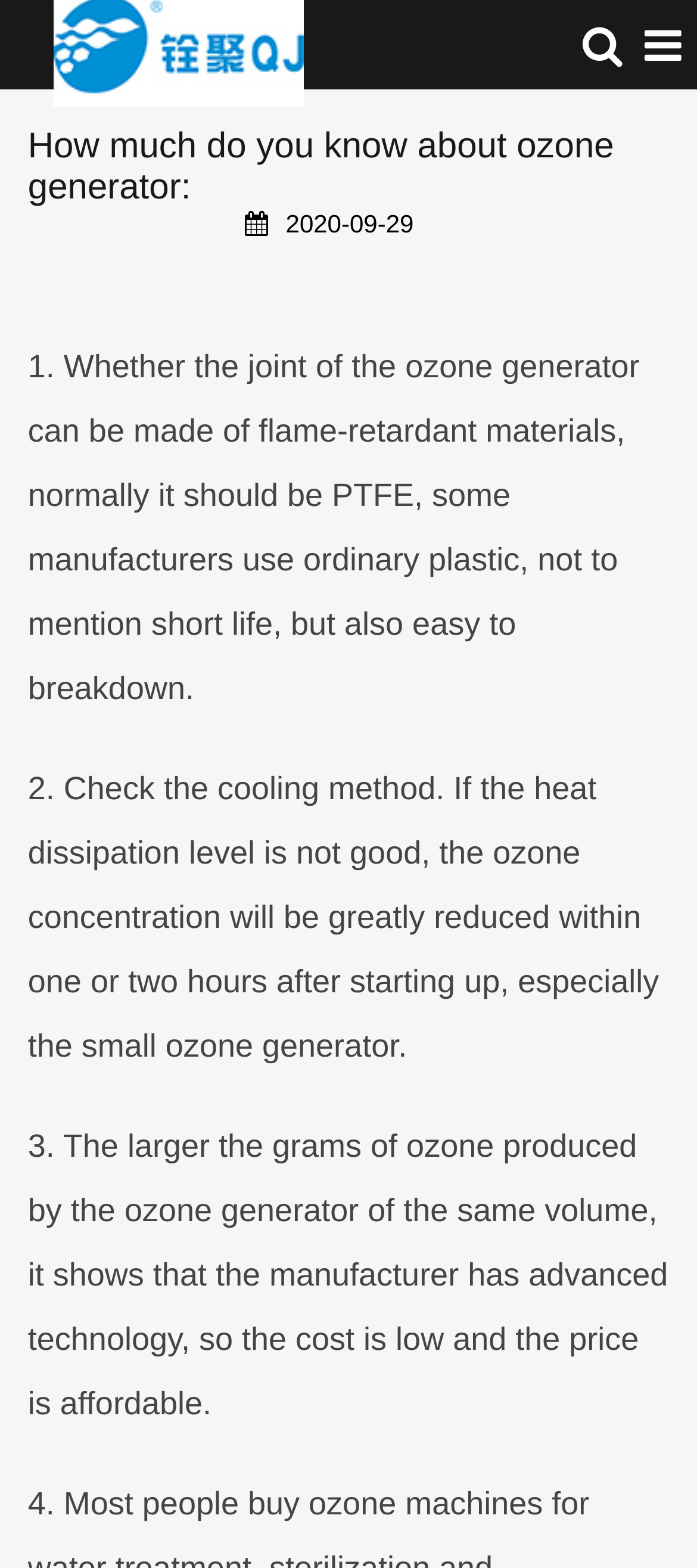What affects the ozone concentration of an ozone generator?
Refer to the screenshot and answer in one word or phrase.

Cooling method